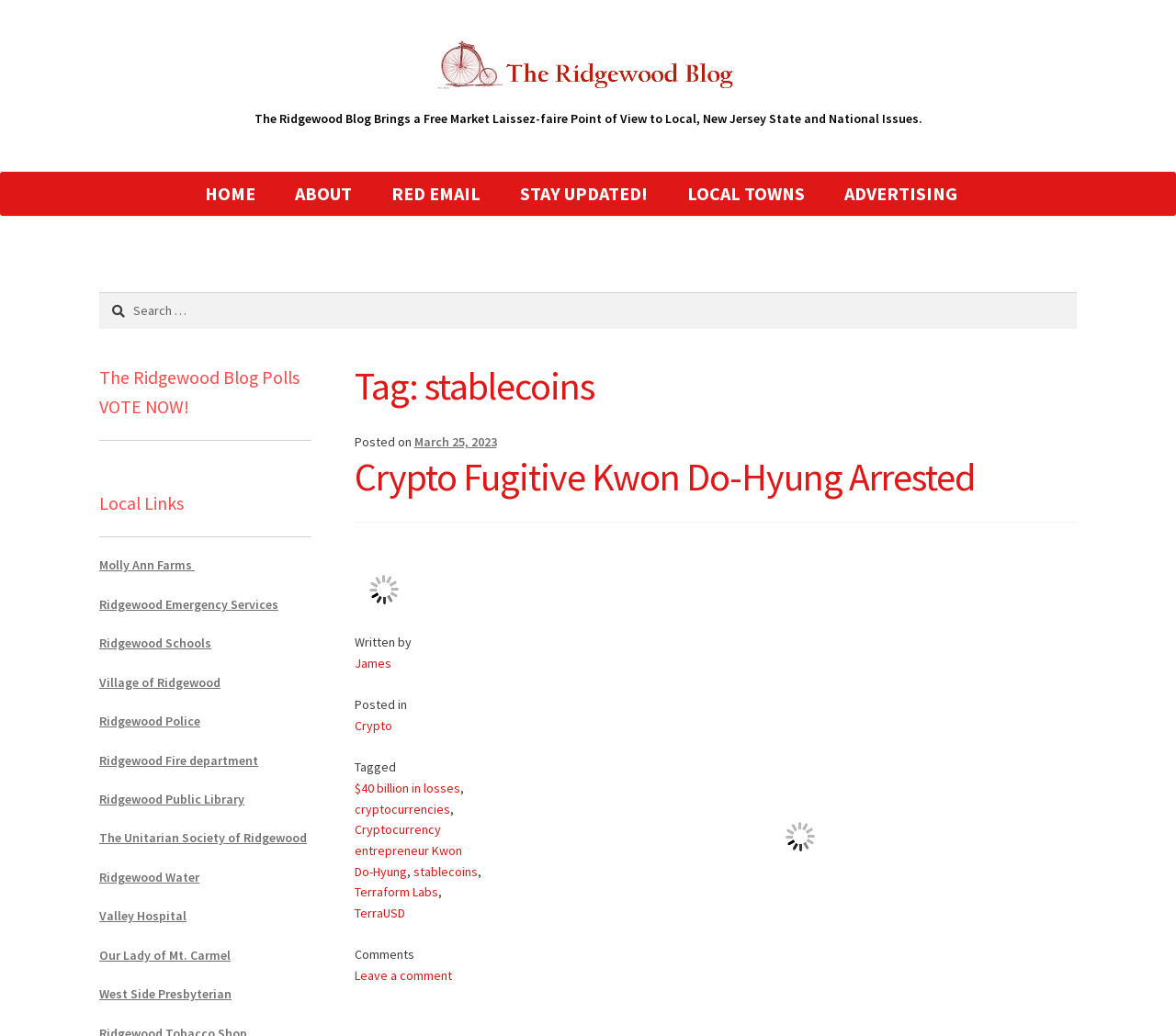What is the author of the current article?
Can you provide an in-depth and detailed response to the question?

I found the answer by looking at the text 'Written by' followed by the name 'James', which suggests that James is the author of the article.